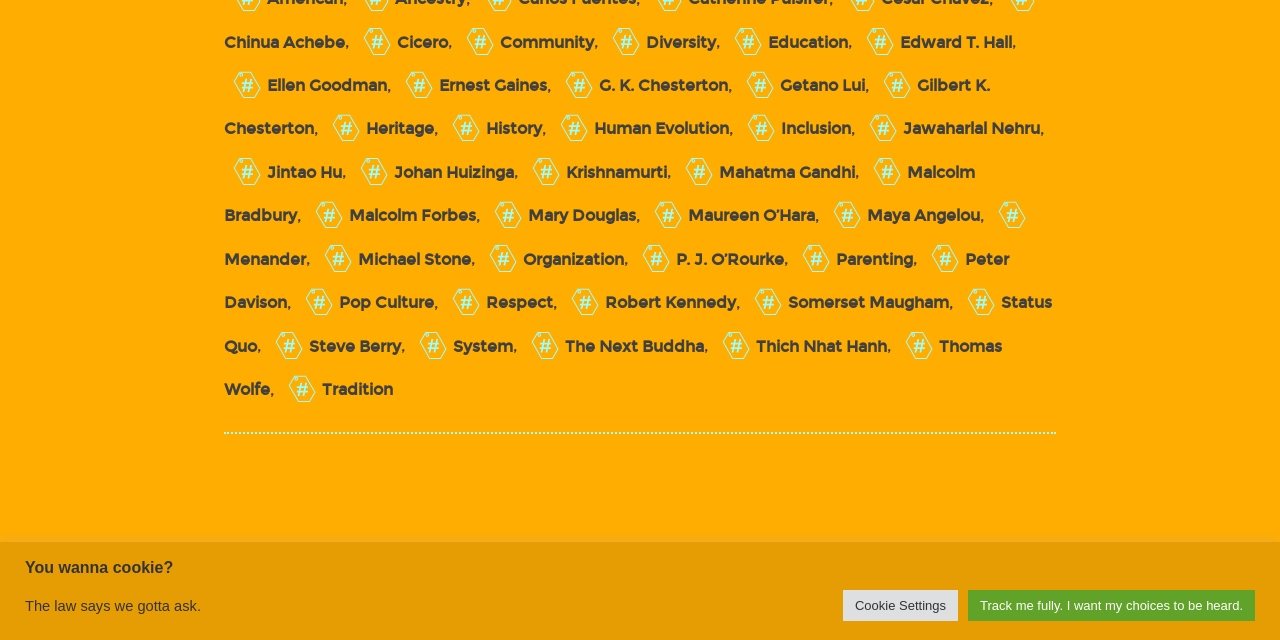Find the bounding box coordinates for the HTML element described as: "Thich Nhat Hanh". The coordinates should consist of four float values between 0 and 1, i.e., [left, top, right, bottom].

[0.557, 0.526, 0.693, 0.556]